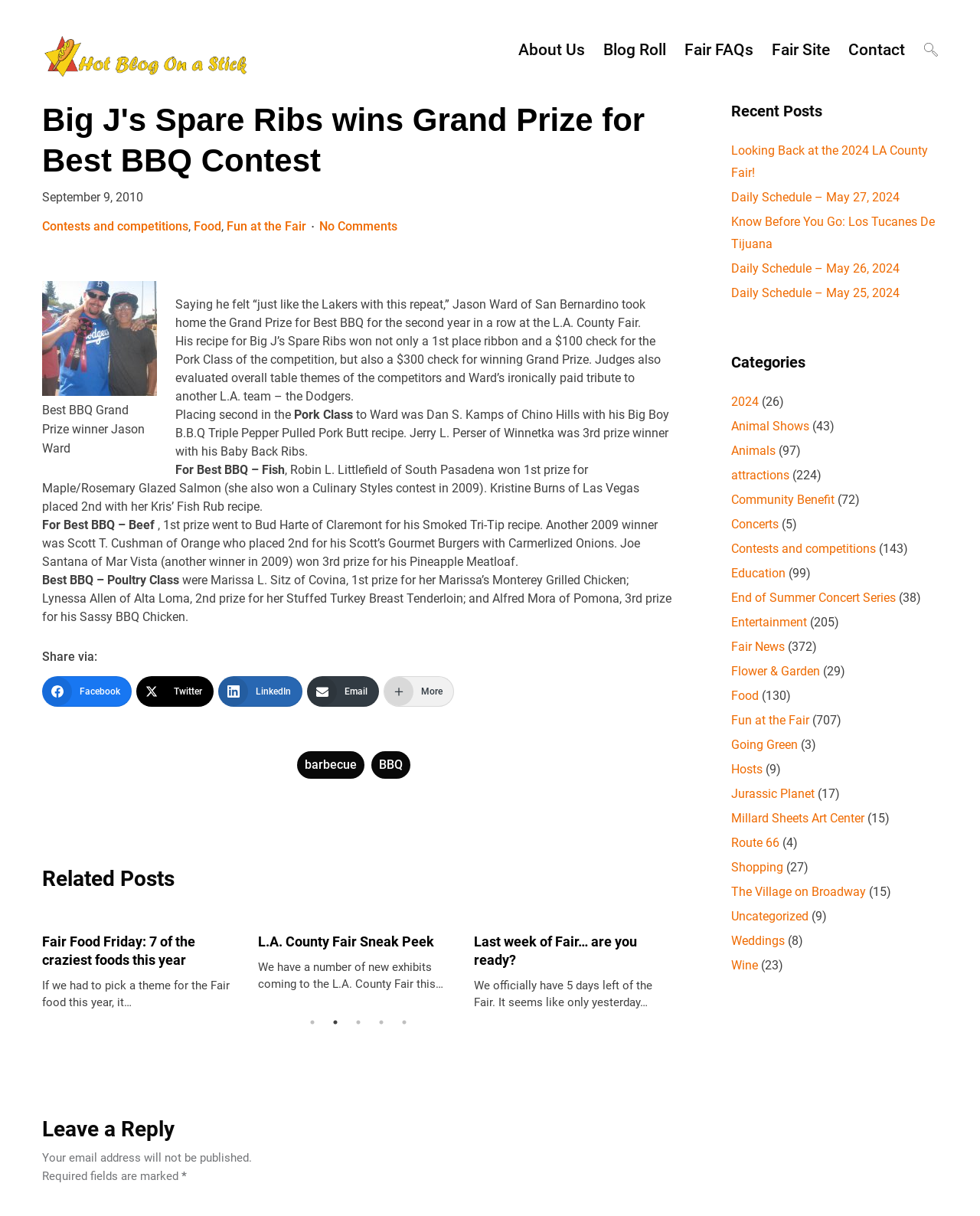Find the bounding box coordinates of the clickable area required to complete the following action: "Read the article about Big J's Spare Ribs winning the Grand Prize for Best BBQ Contest".

[0.043, 0.082, 0.688, 0.682]